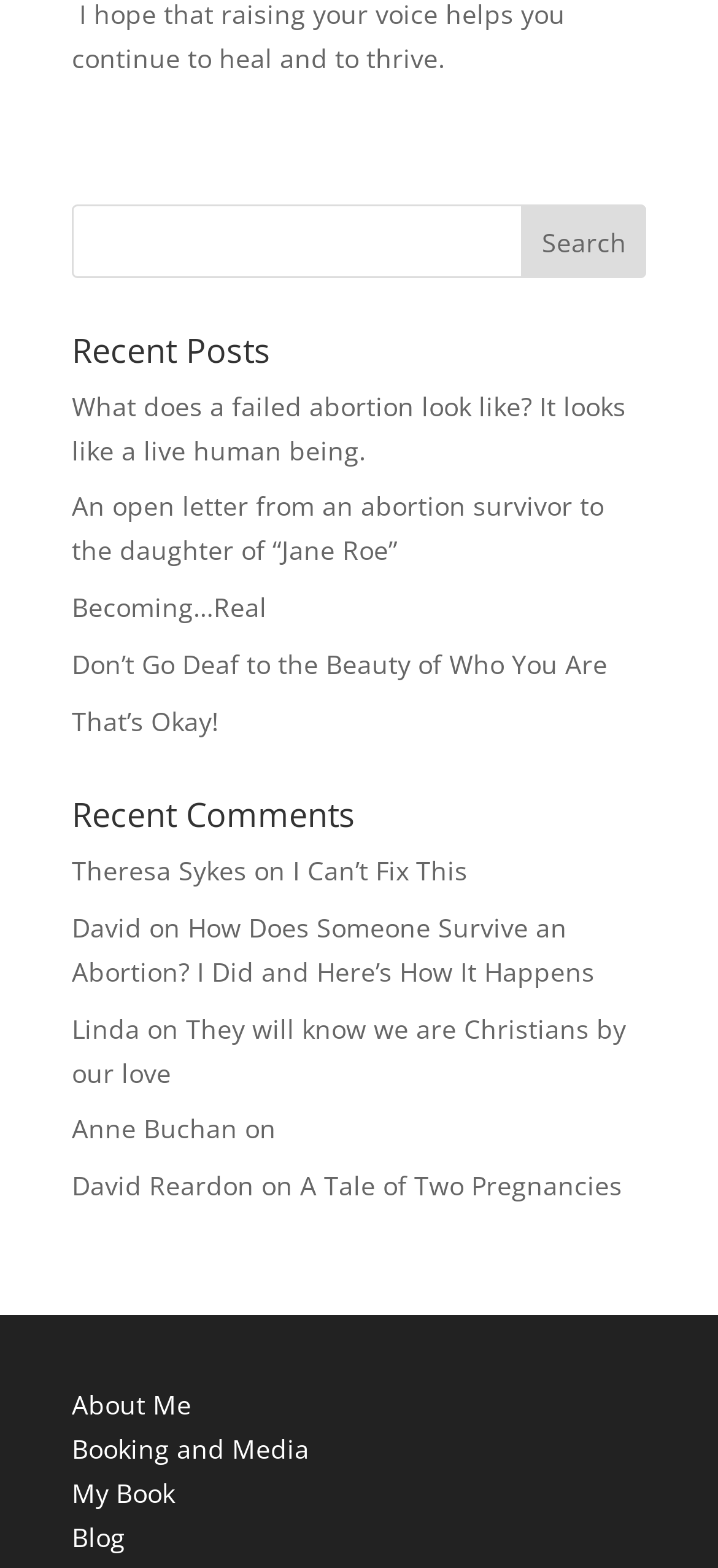Using the element description: "My Book", determine the bounding box coordinates for the specified UI element. The coordinates should be four float numbers between 0 and 1, [left, top, right, bottom].

[0.1, 0.941, 0.244, 0.963]